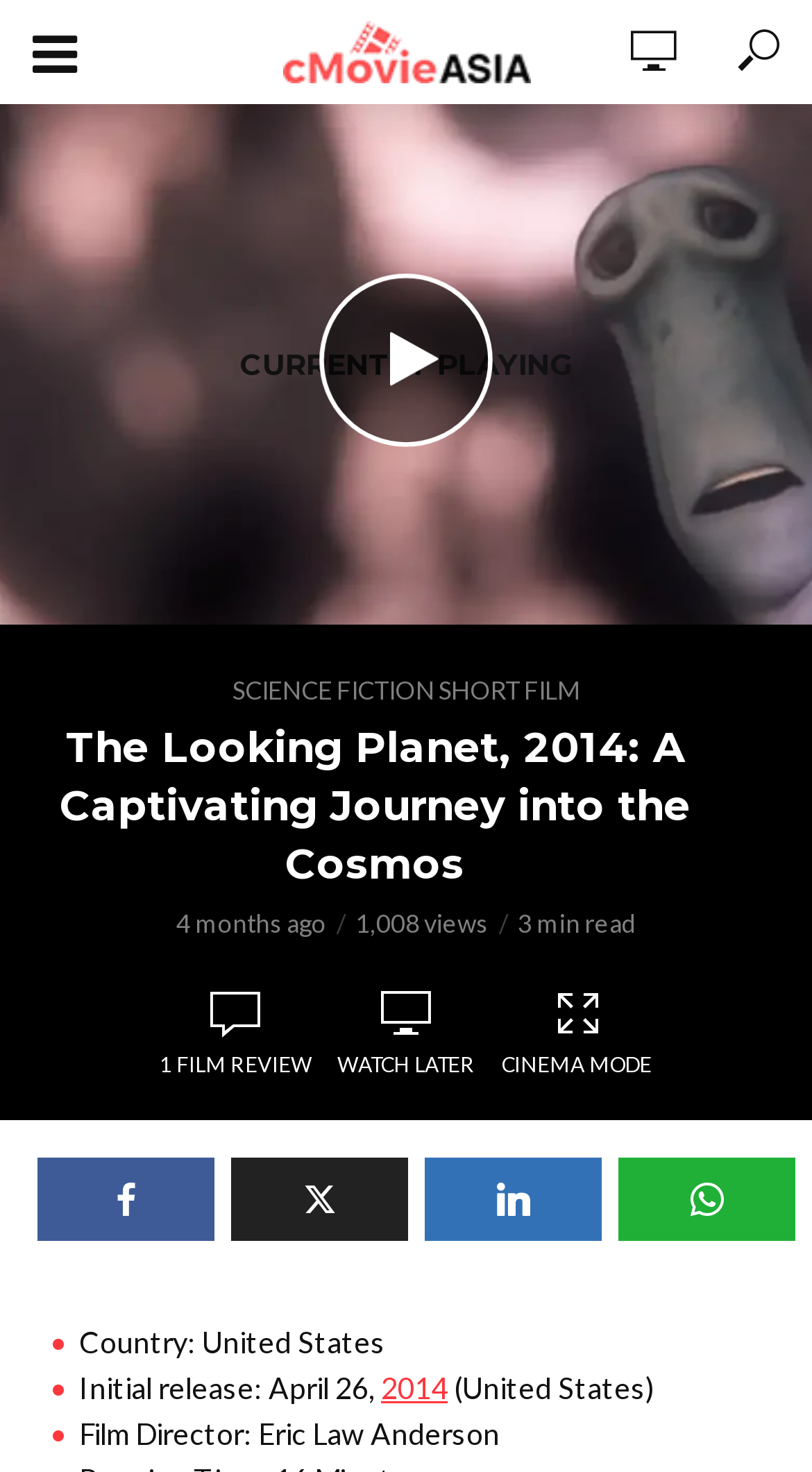Determine the bounding box coordinates of the section I need to click to execute the following instruction: "view short film genres". Provide the coordinates as four float numbers between 0 and 1, i.e., [left, top, right, bottom].

[0.0, 0.167, 0.8, 0.221]